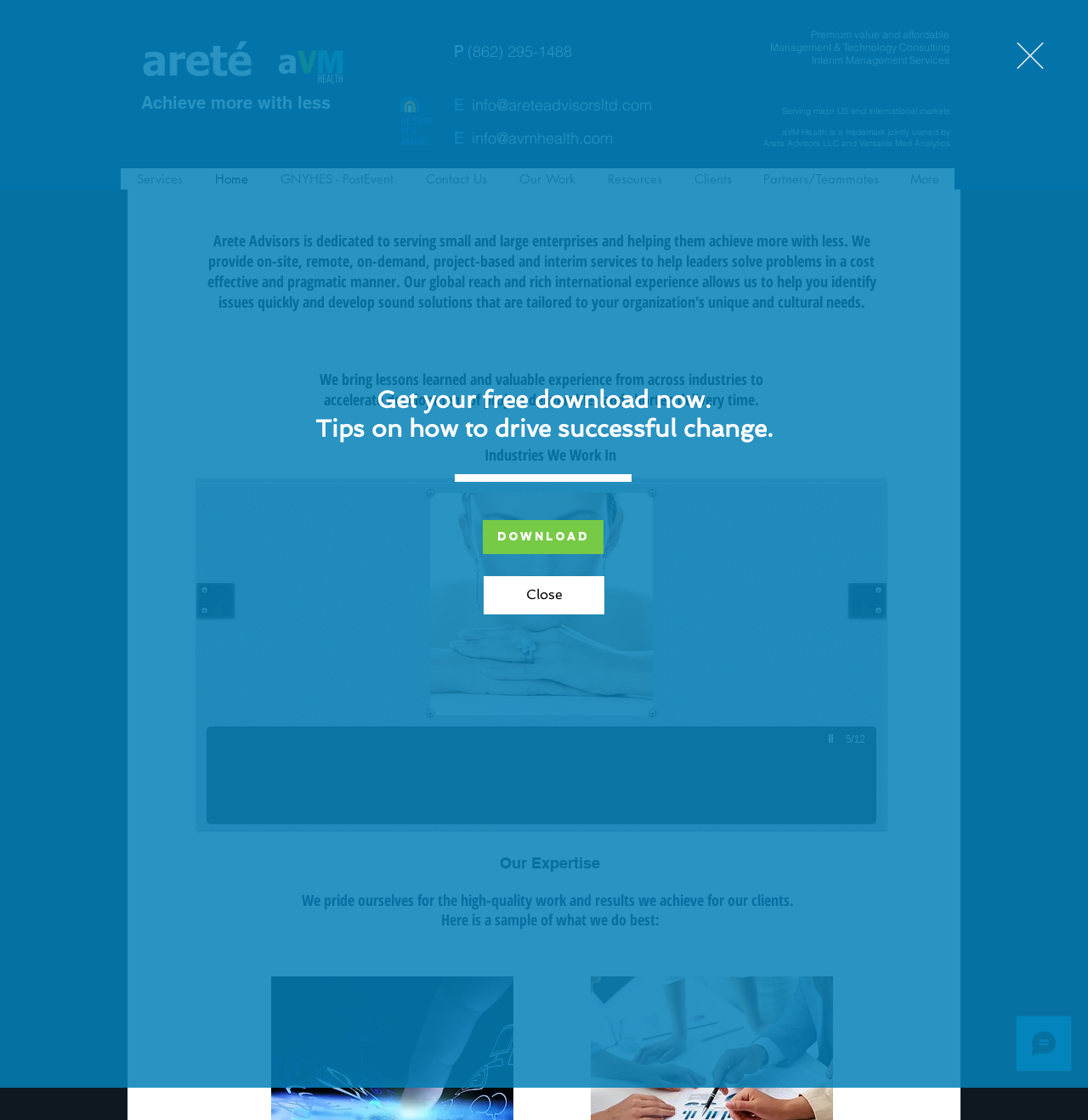Give a one-word or phrase response to the following question: What is the company's phone number?

(862) 295-1488